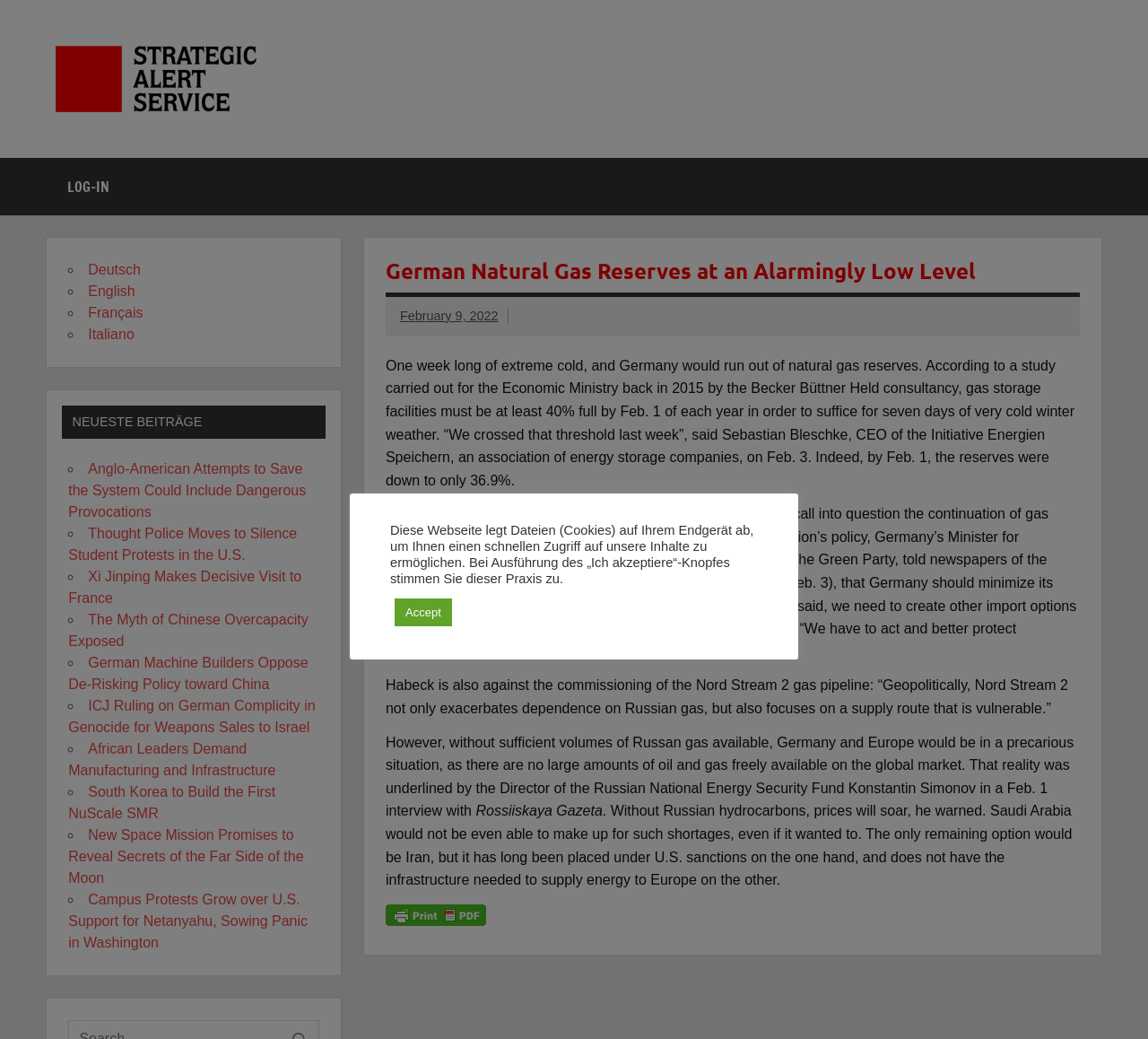Who is the CEO of the Initiative Energien Speichern?
Please answer the question as detailed as possible based on the image.

The article mentions that Sebastian Bleschke, CEO of the Initiative Energien Speichern, an association of energy storage companies, said that the reserves were down to only 36.9% by Feb. 1.